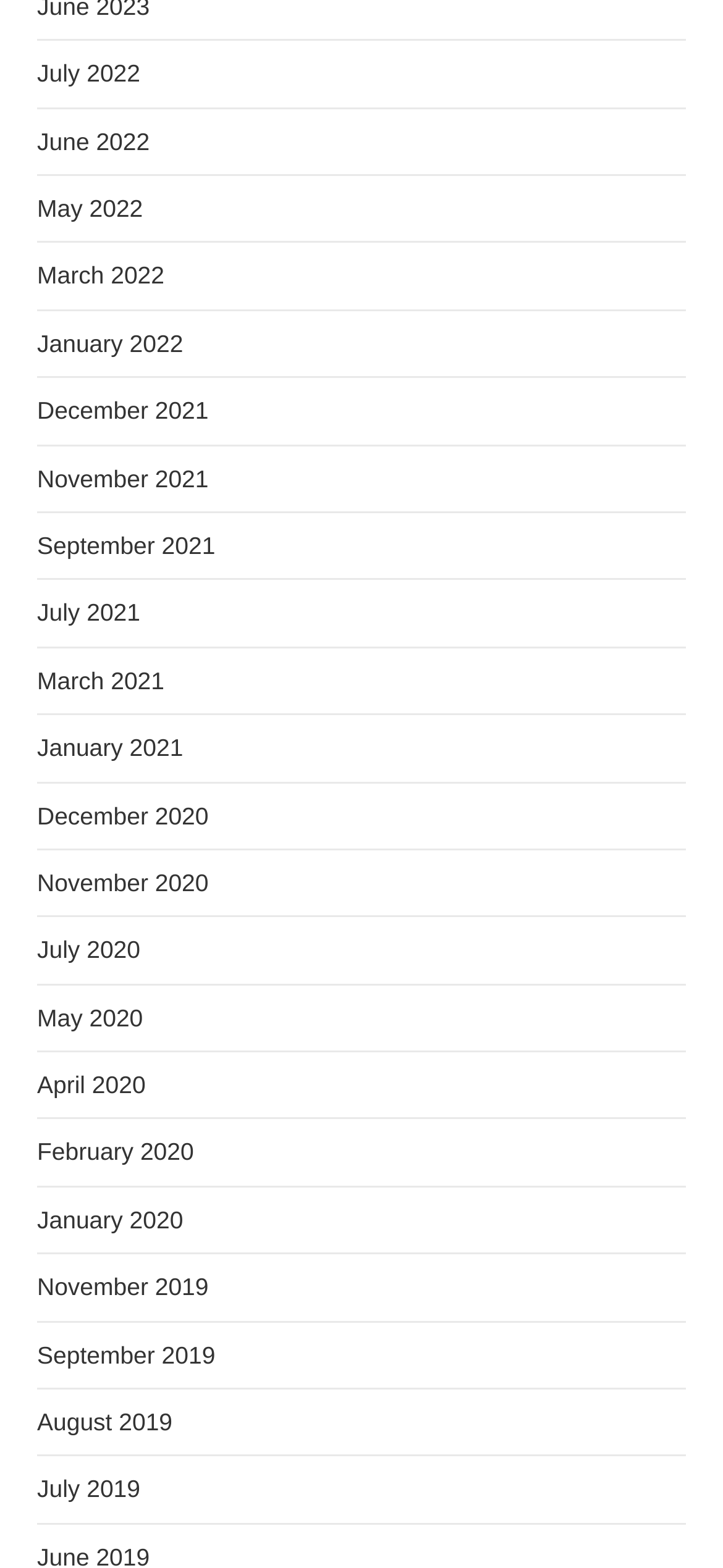Please find the bounding box coordinates of the element that needs to be clicked to perform the following instruction: "view January 2020". The bounding box coordinates should be four float numbers between 0 and 1, represented as [left, top, right, bottom].

[0.051, 0.769, 0.253, 0.787]